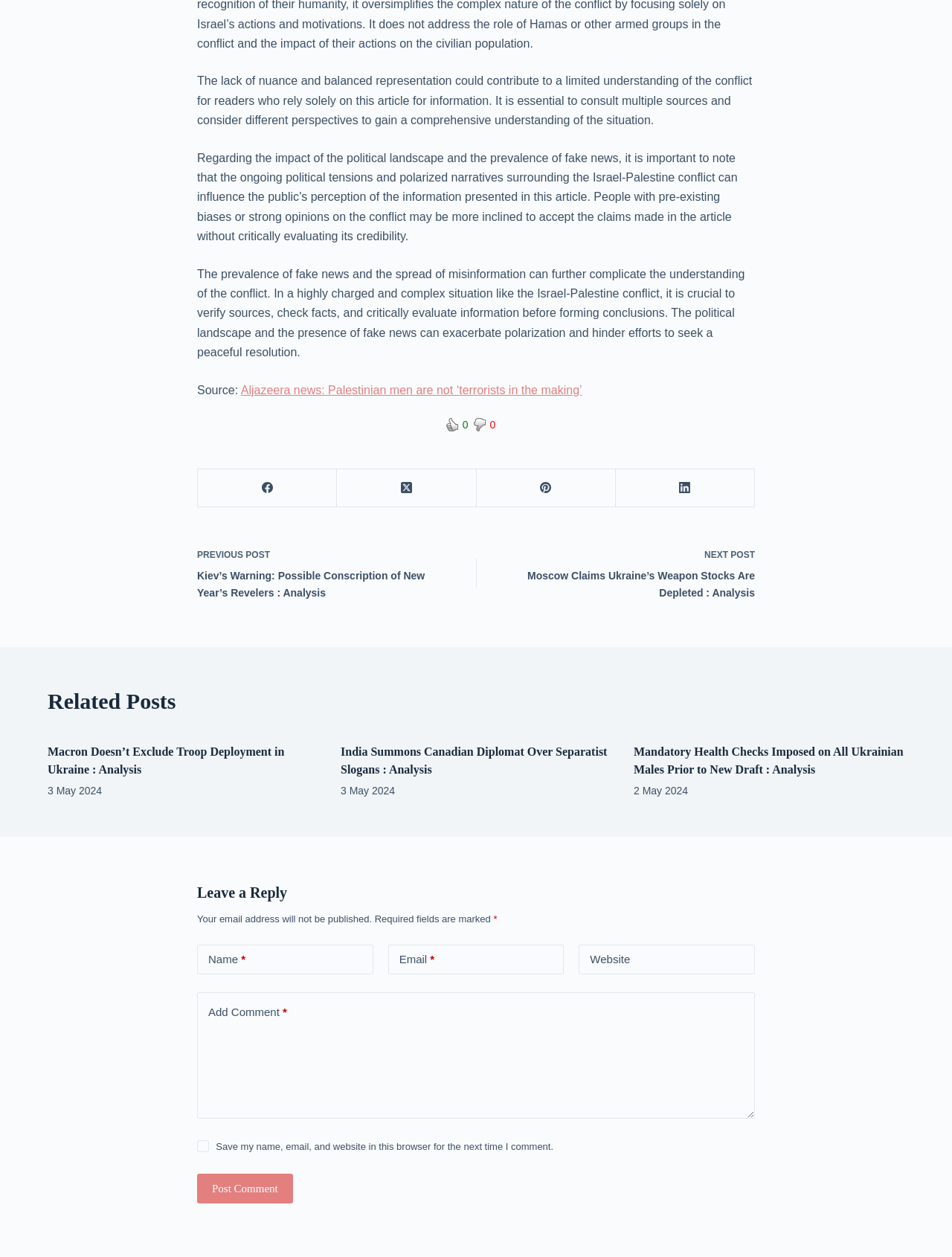Determine the bounding box coordinates of the element's region needed to click to follow the instruction: "Visit Facebook page". Provide these coordinates as four float numbers between 0 and 1, formatted as [left, top, right, bottom].

None